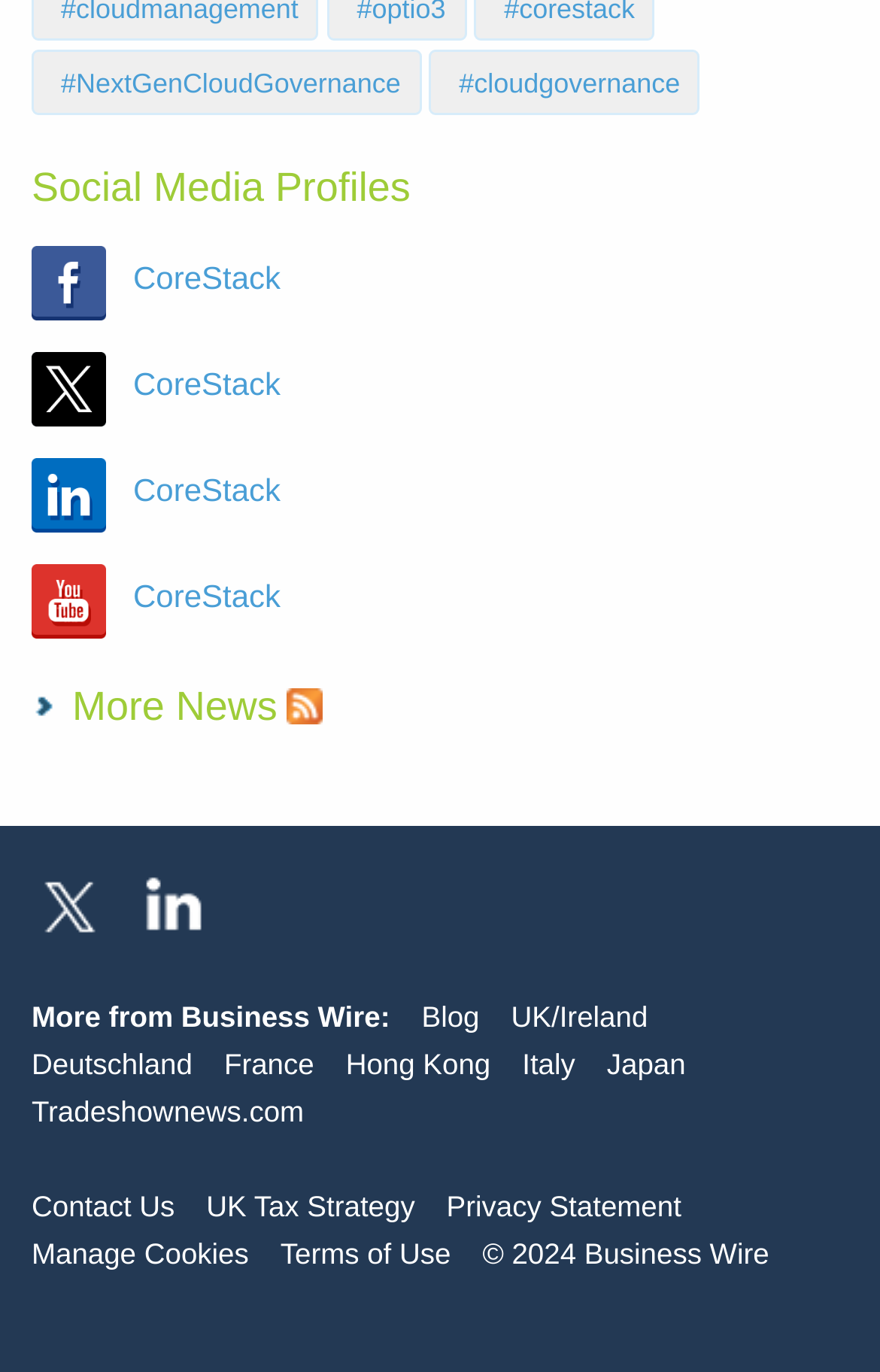Locate the UI element described as follows: "CoreStack". Return the bounding box coordinates as four float numbers between 0 and 1 in the order [left, top, right, bottom].

[0.151, 0.421, 0.319, 0.447]